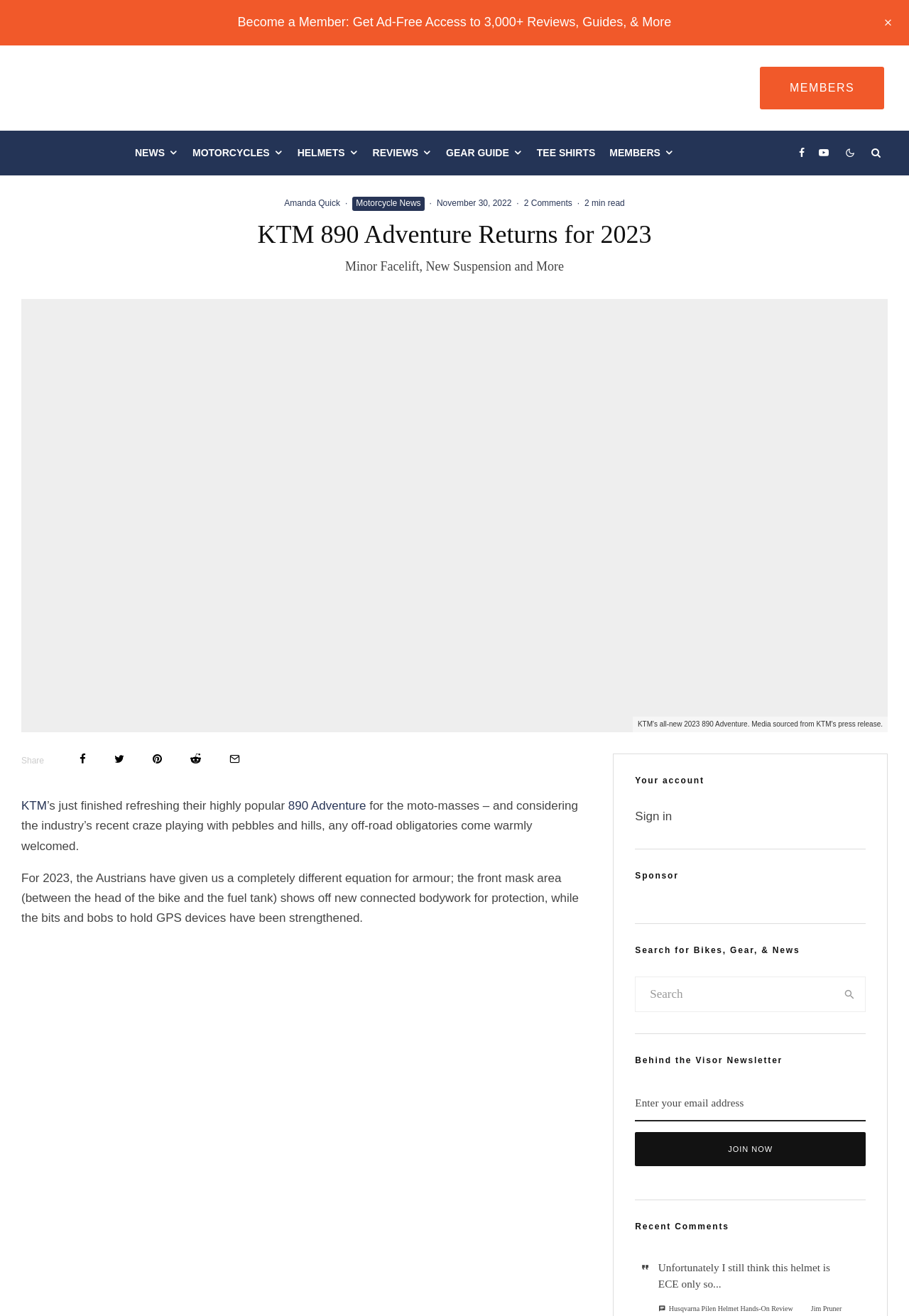Determine the bounding box coordinates of the element that should be clicked to execute the following command: "Click on Become a Member".

[0.261, 0.011, 0.739, 0.022]